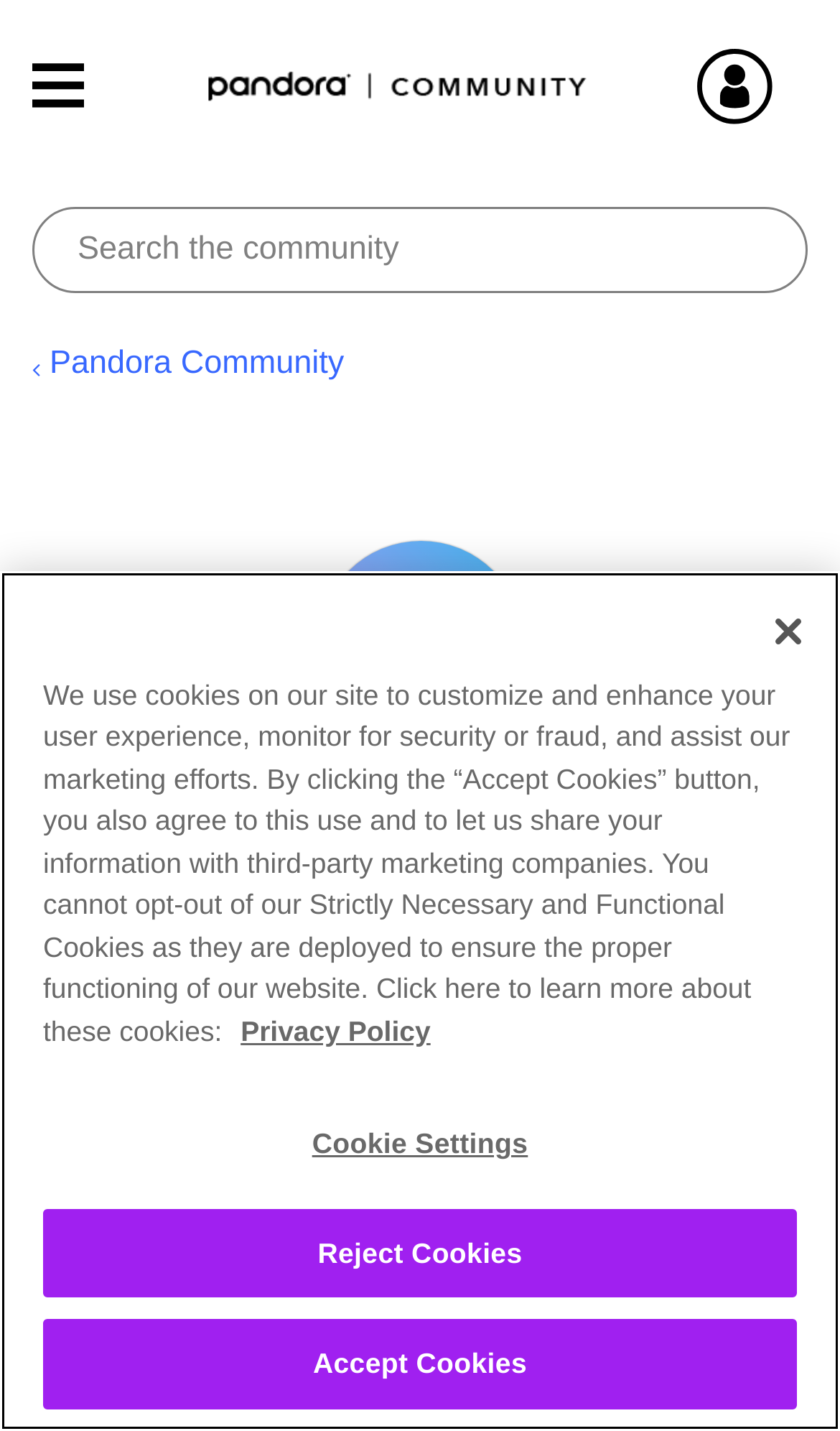Please pinpoint the bounding box coordinates for the region I should click to adhere to this instruction: "Sign in to the account".

[0.923, 0.032, 0.949, 0.089]